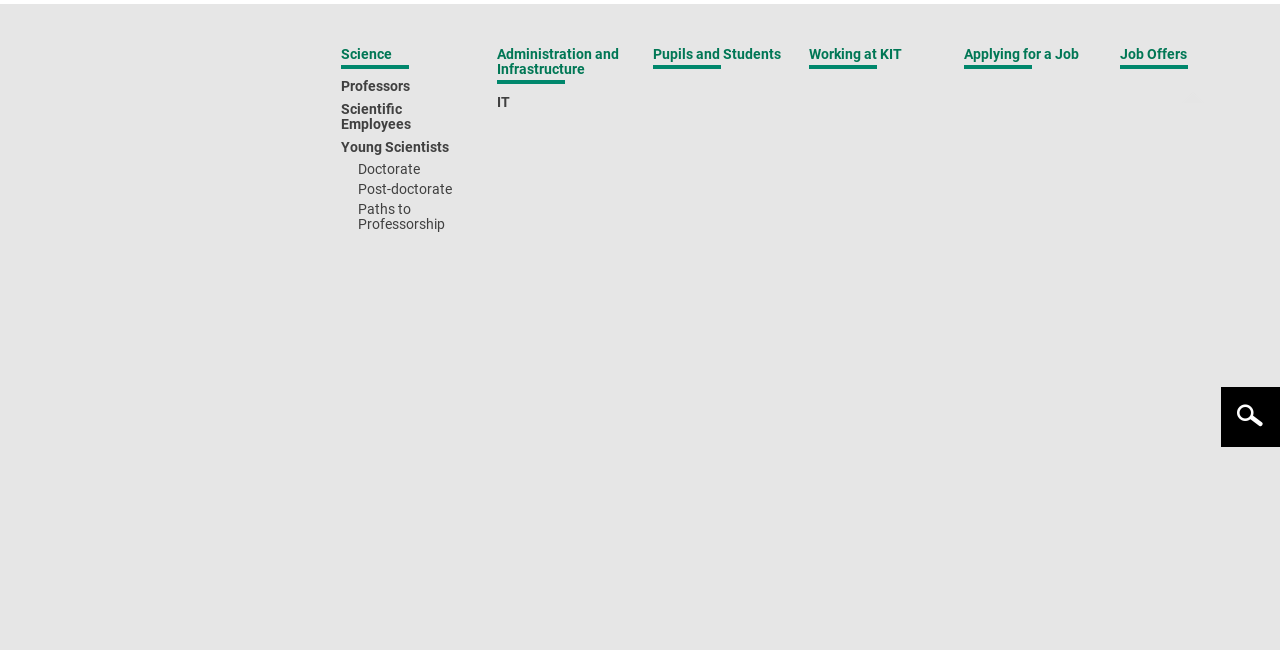What is the text of the first link on the webpage?
Please answer the question with a single word or phrase, referencing the image.

KIT - Karlsruhe Institute of Technology